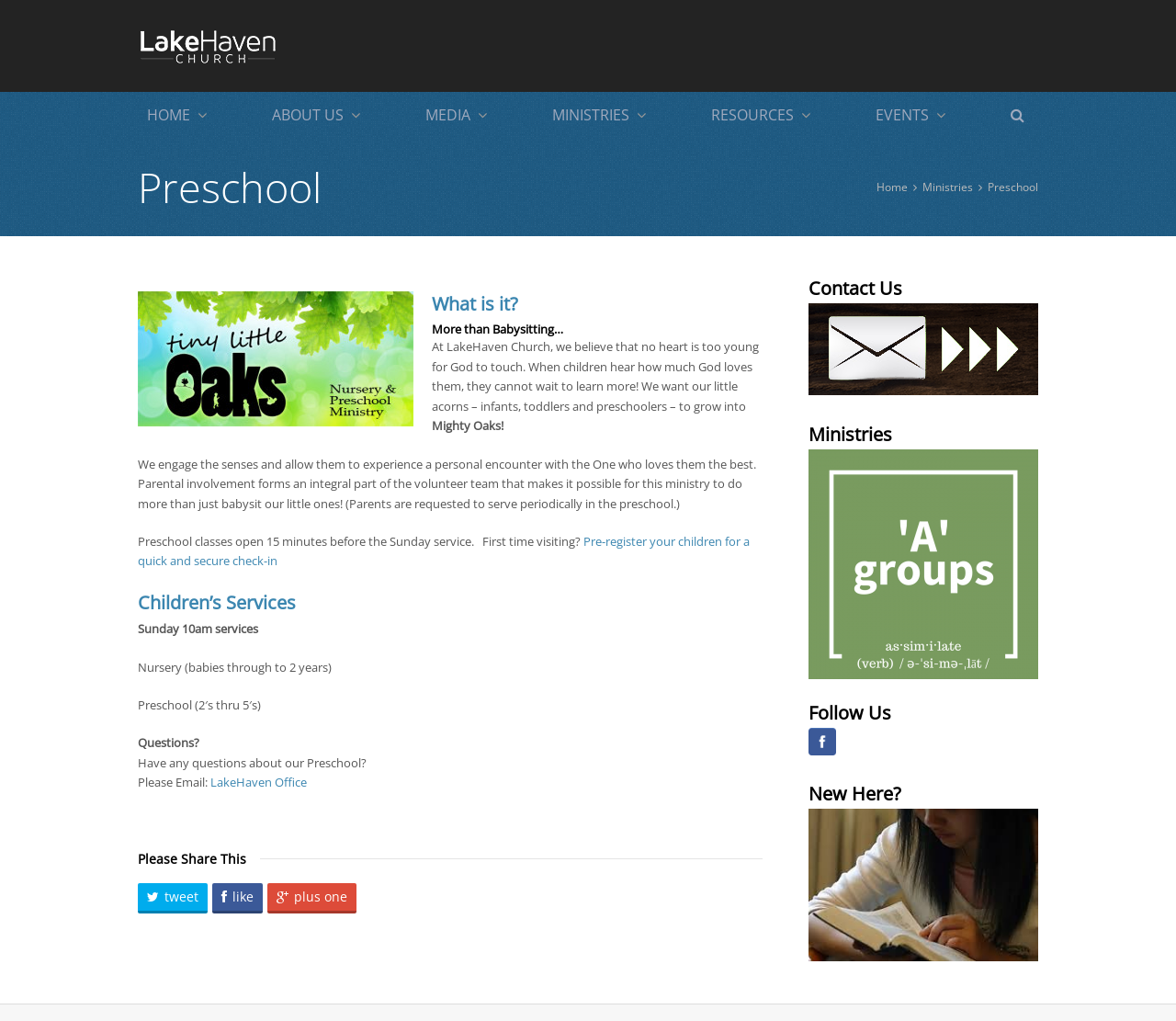Find the bounding box of the UI element described as: "Animals". The bounding box coordinates should be given as four float values between 0 and 1, i.e., [left, top, right, bottom].

None